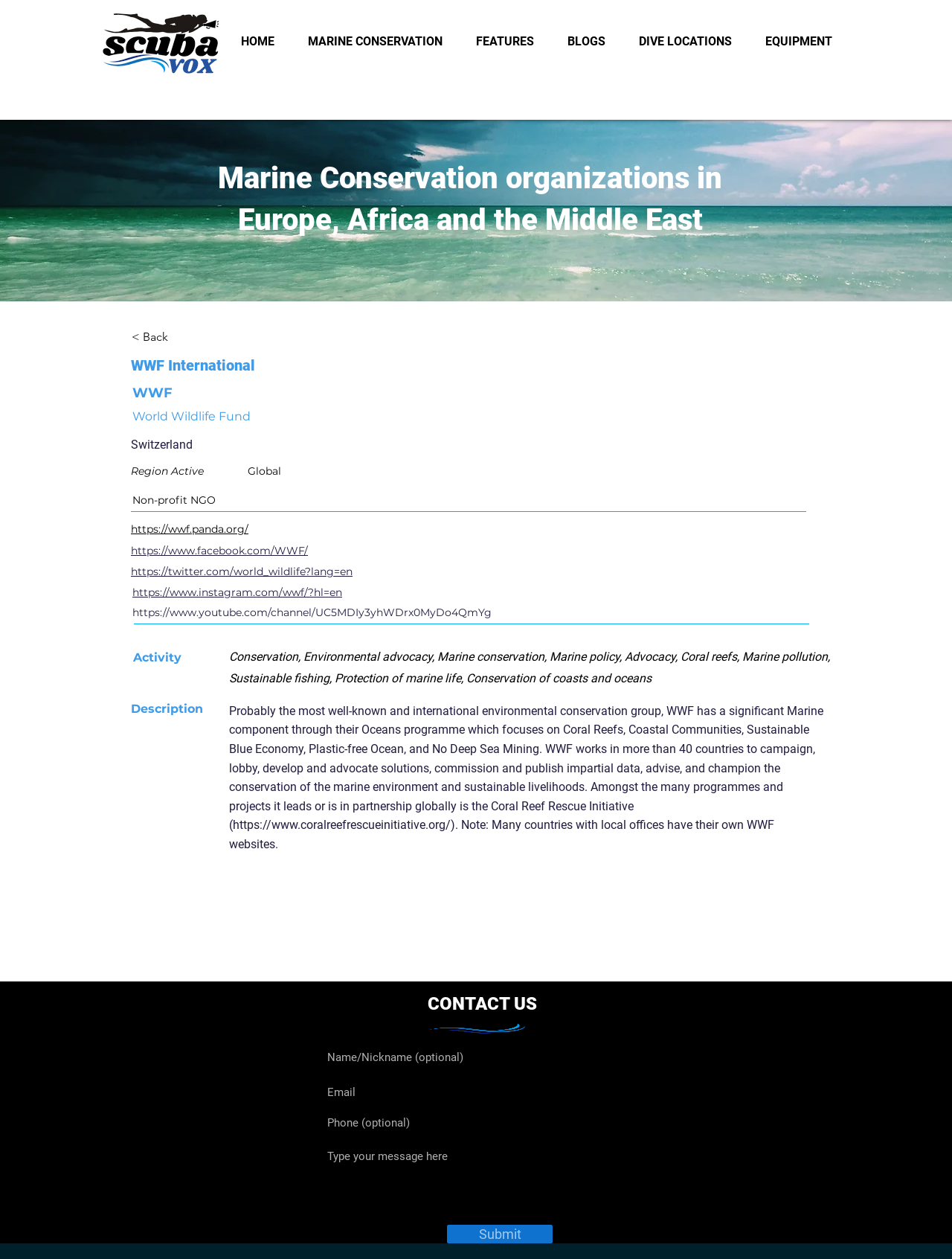Find the bounding box coordinates of the element's region that should be clicked in order to follow the given instruction: "Click the HOME link". The coordinates should consist of four float numbers between 0 and 1, i.e., [left, top, right, bottom].

[0.235, 0.018, 0.305, 0.048]